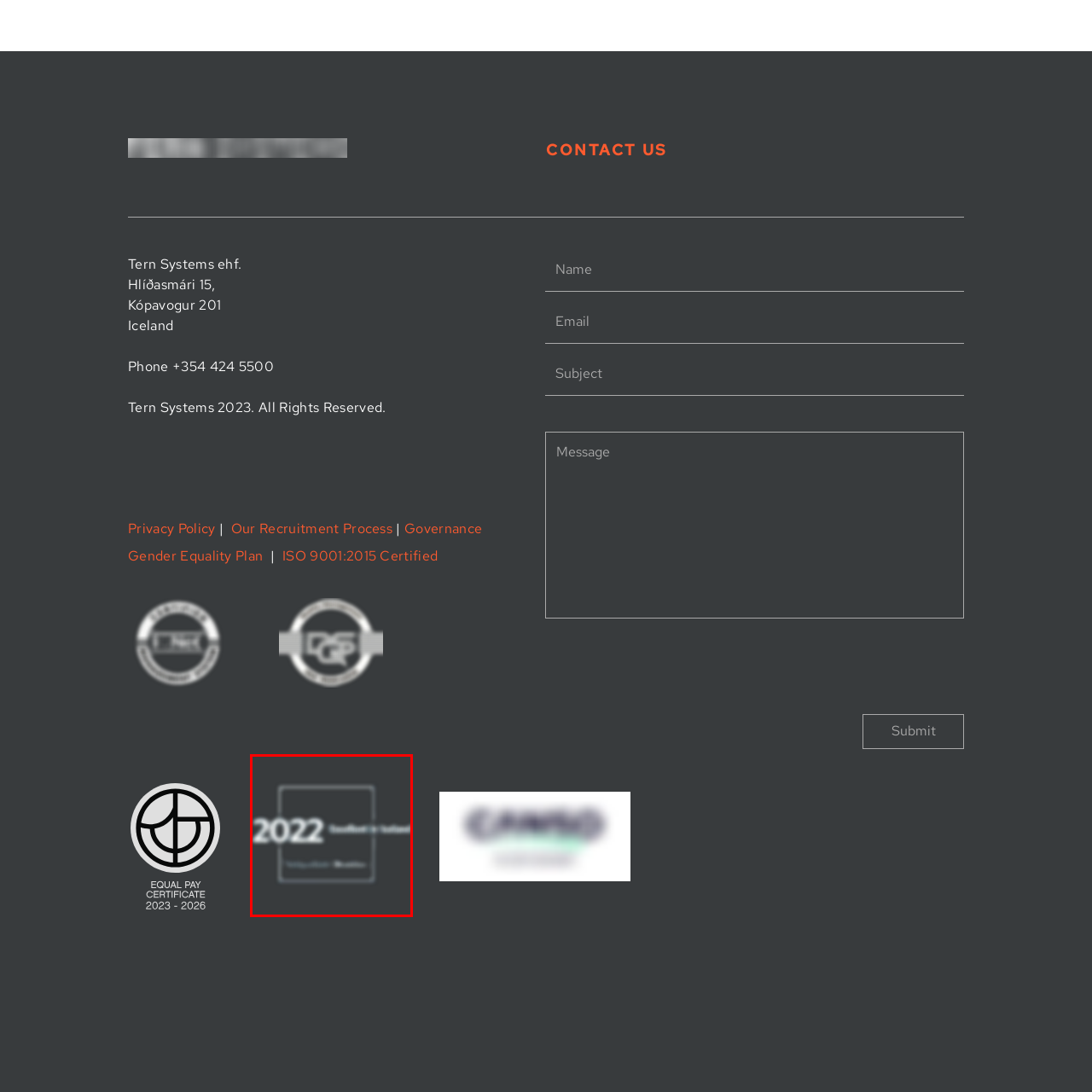Give a detailed account of the scene depicted within the red boundary.

The image prominently features the text "2022 Standout in Iceland," suggesting a recognition or accolade achieved during that year. The design includes a bold, modern font emphasizing the year, and the phrase is framed within a square, adding a graphic element to the presentation. This artwork likely relates to a campaign or initiative highlighting significant achievements or contributions in Iceland for the year 2022, celebrating notable figures or events. The overall aesthetic combines professionalism with a contemporary vibe, indicative of a celebration of excellence in various fields.